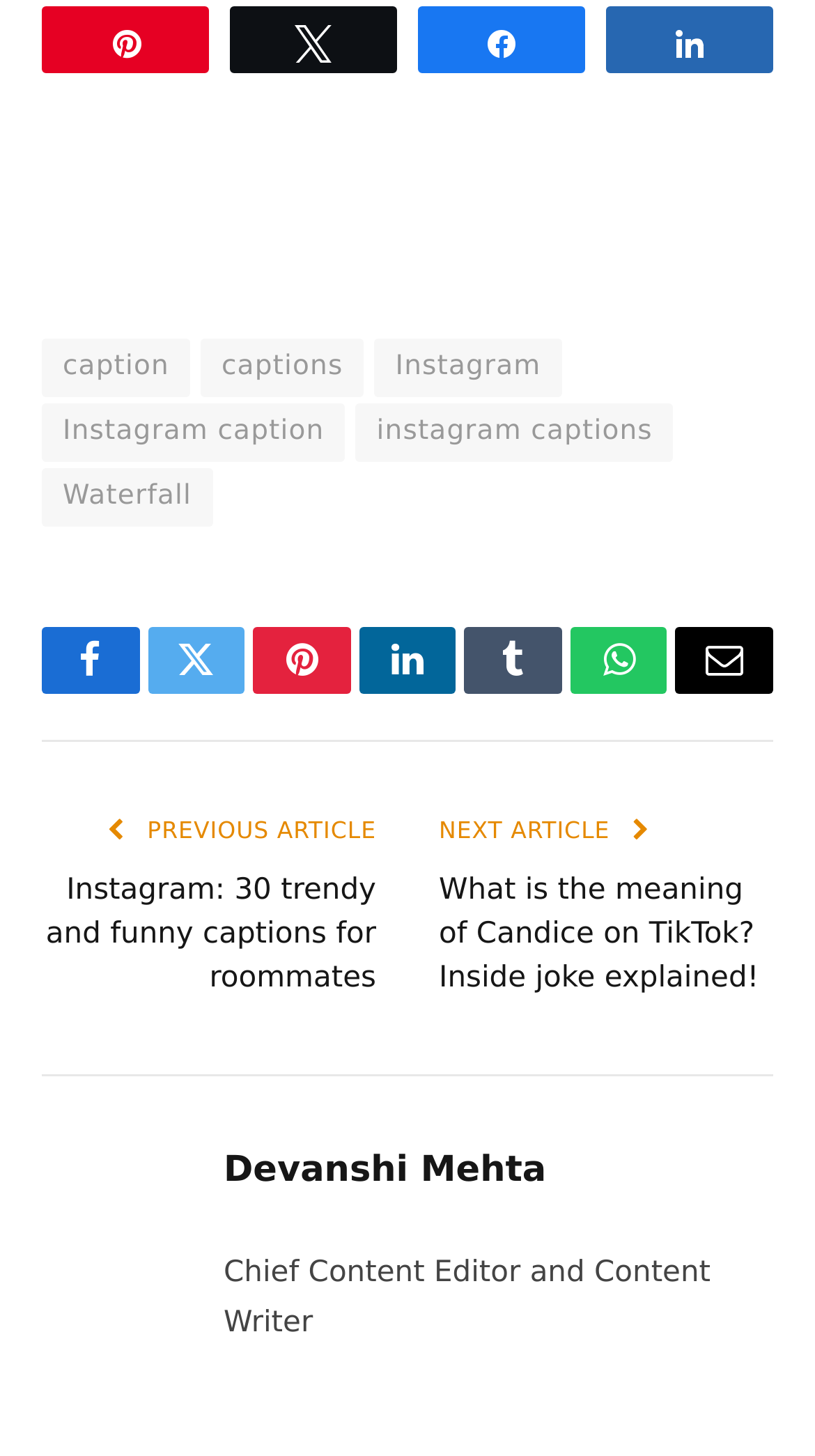What is the topic of the article on the left?
Refer to the image and provide a one-word or short phrase answer.

Instagram captions